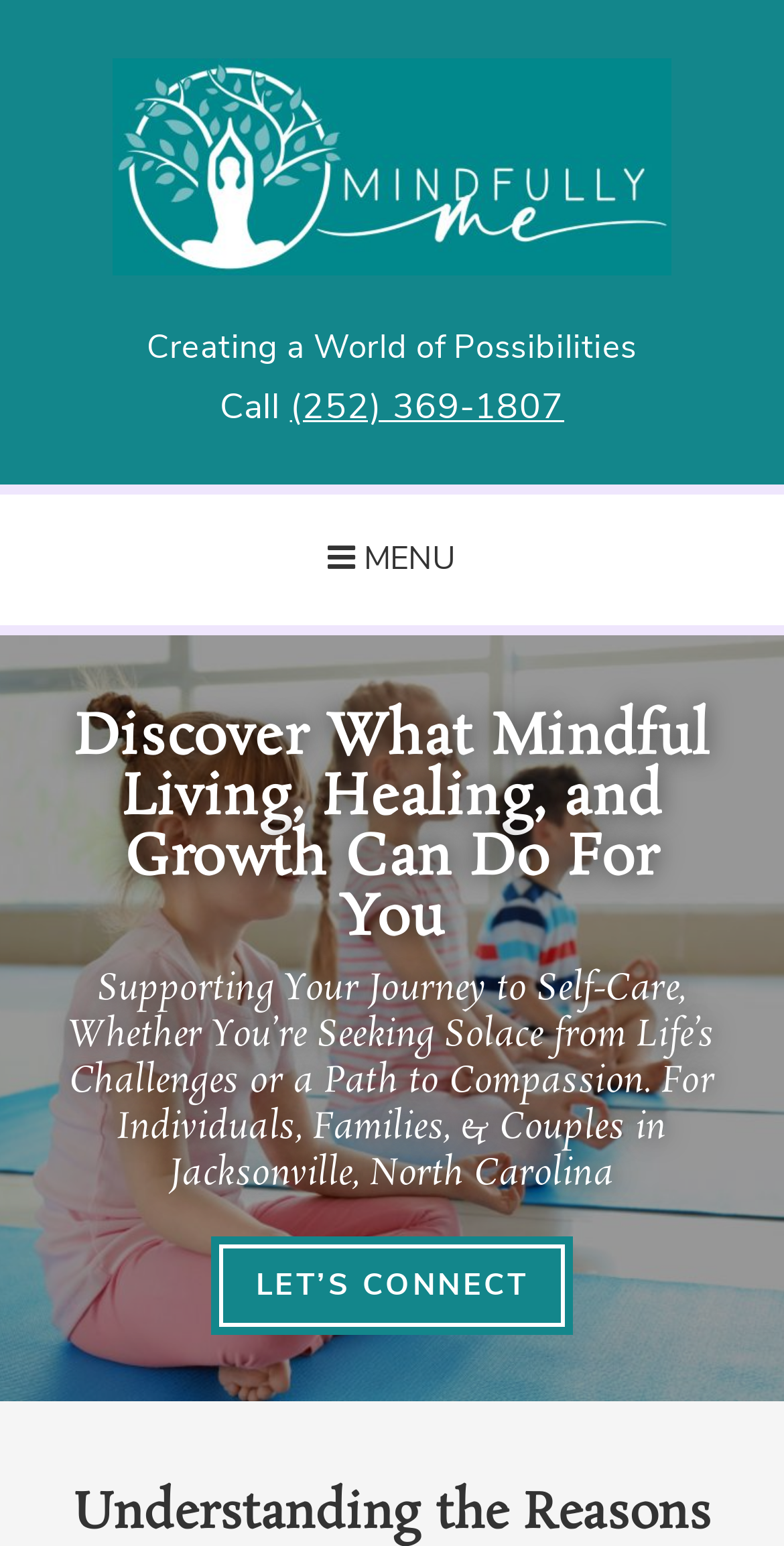What is the text of the link at the bottom?
Please provide a comprehensive answer based on the visual information in the image.

I found the link element with the text 'LET’S CONNECT' which is located at the bottom of the webpage.